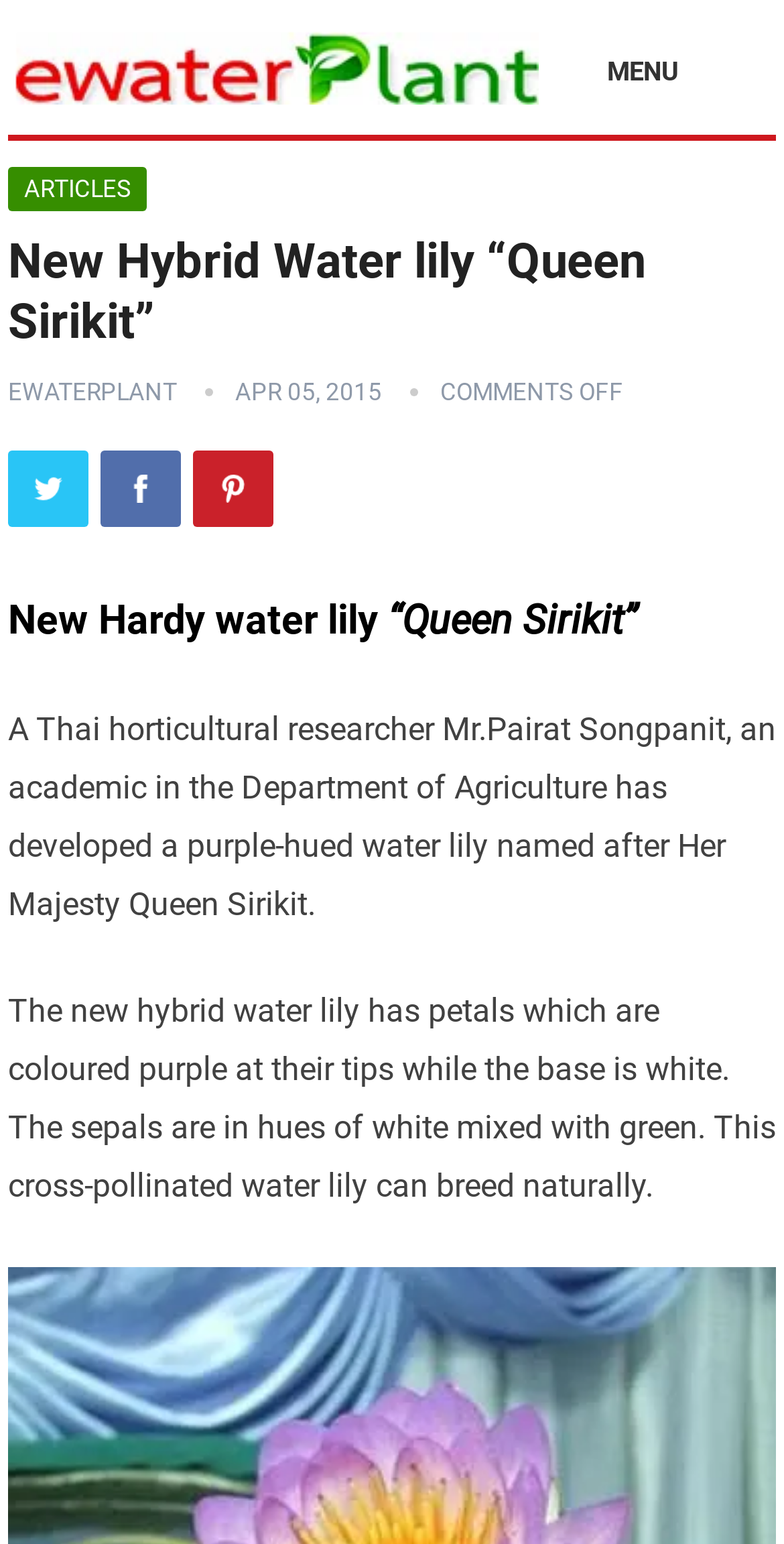What is the date of the article?
Based on the screenshot, provide your answer in one word or phrase.

APR 05, 2015